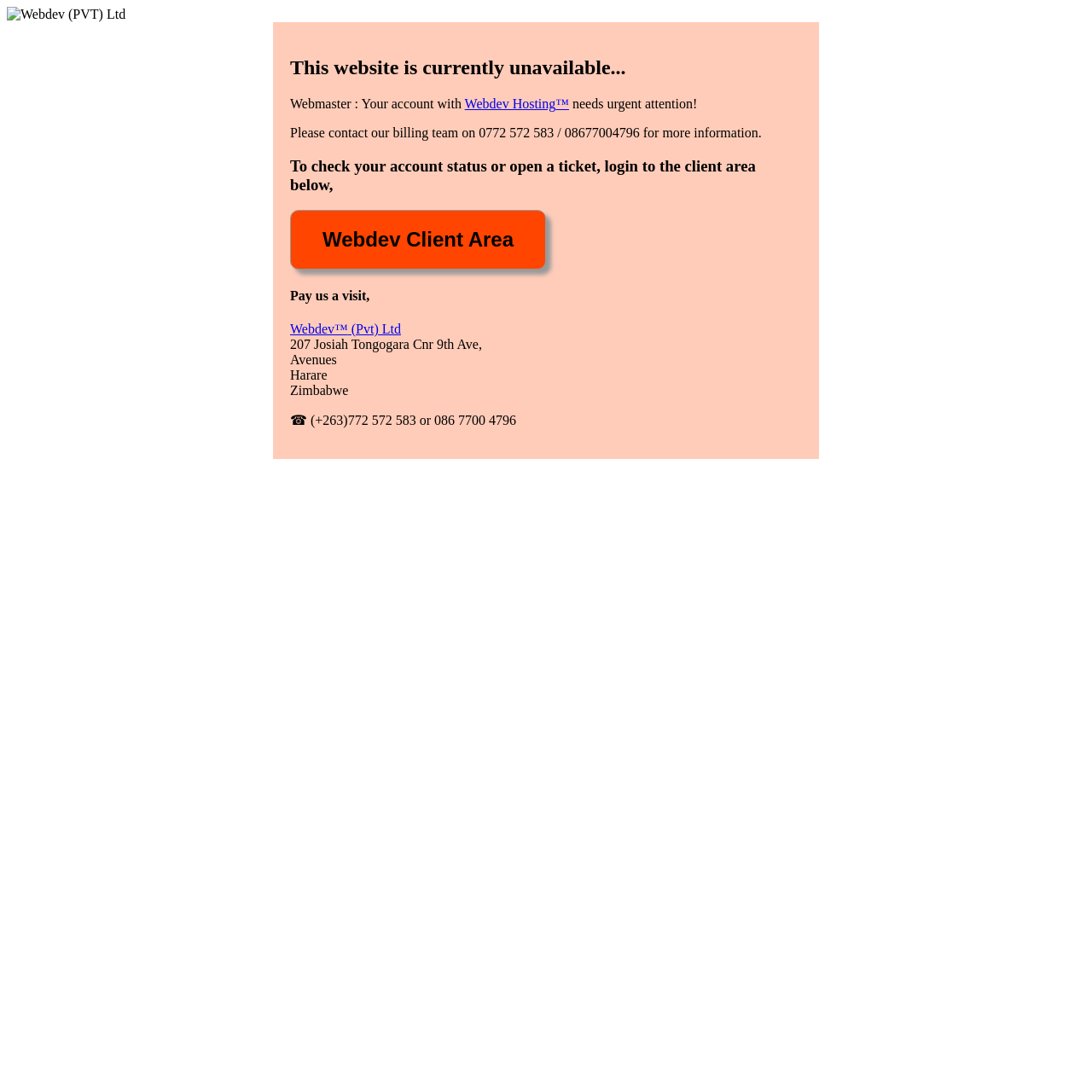What is the address of Webdev?
Look at the screenshot and respond with a single word or phrase.

207 Josiah Tongogara Cnr 9th Ave, Avenues, Harare, Zimbabwe